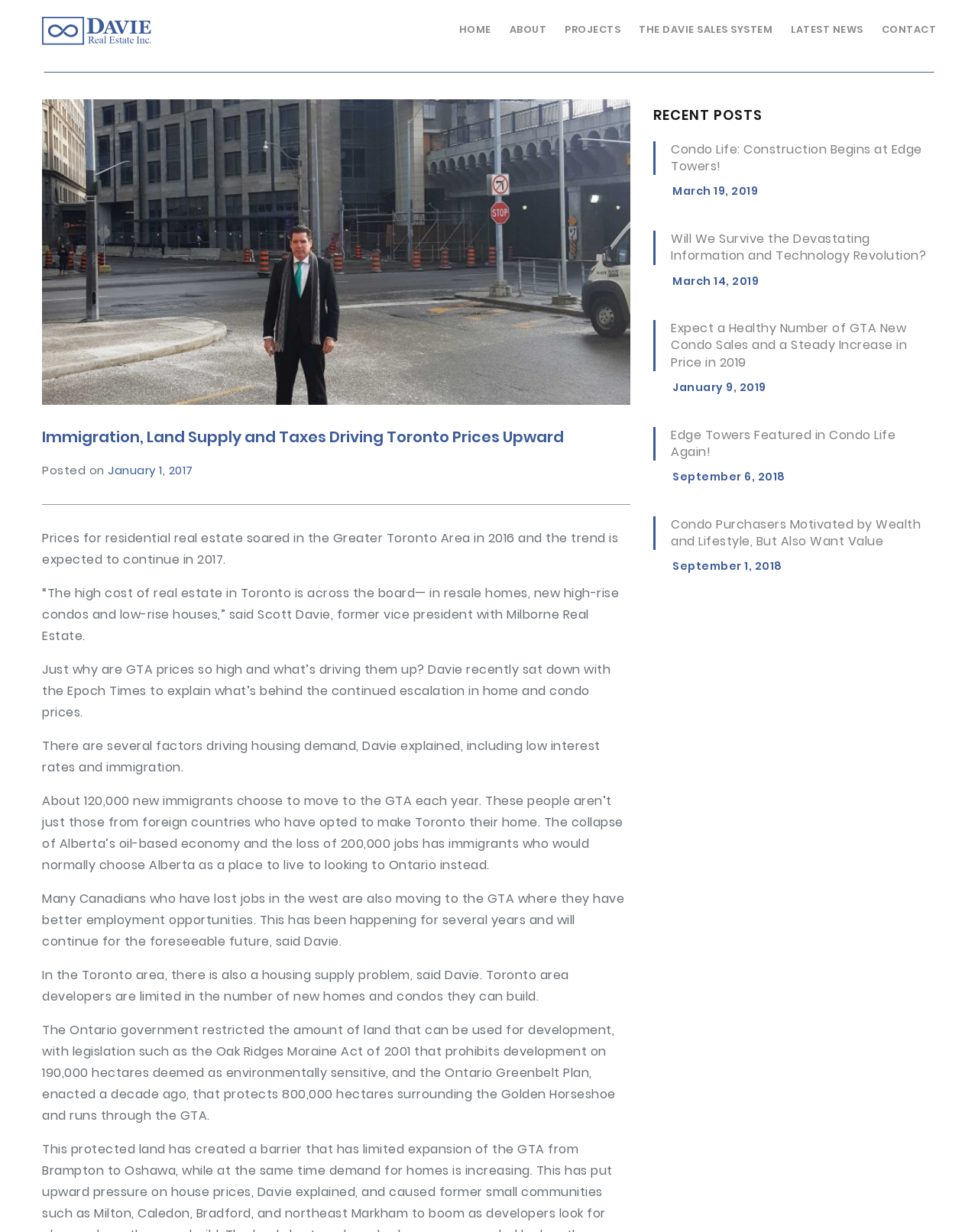Please identify the bounding box coordinates of the clickable area that will allow you to execute the instruction: "Contact Davie Real Estate".

[0.901, 0.011, 0.957, 0.033]